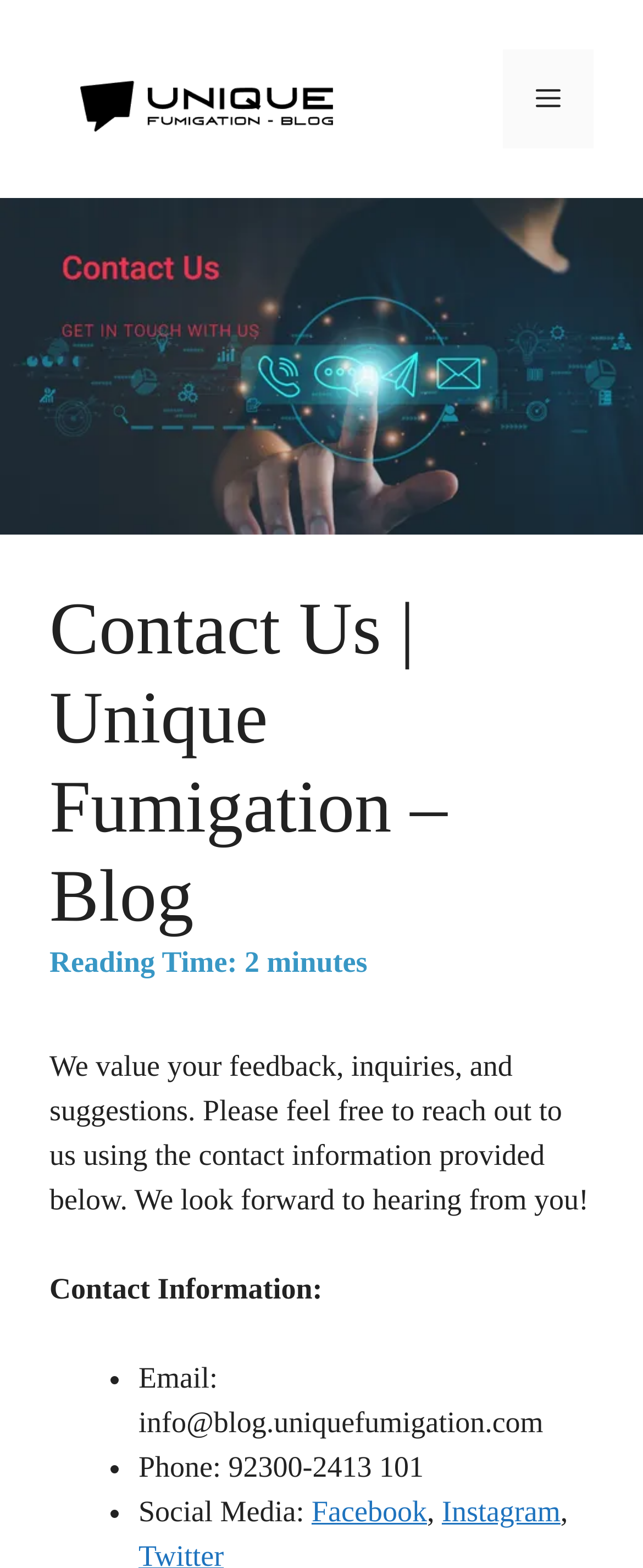Write an exhaustive caption that covers the webpage's main aspects.

The webpage is a contact page for Unique Fumigation - Blog, where users can find effective pest control tips, expert insights, and valuable content. At the top, there is a banner that spans the entire width of the page, containing a link to the Unique Fumigation - Blog website, accompanied by an image of the blog's logo. To the right of the banner, there is a navigation menu toggle button labeled "Menu".

Below the banner, there is a large image that takes up most of the width of the page, with a header section on top of it. The header section contains a heading that reads "Contact Us | Unique Fumigation – Blog", followed by a text that indicates the reading time of the content, which is 2 minutes.

Under the header section, there is a paragraph of text that invites users to reach out to the blog with their feedback, inquiries, and suggestions. Below this paragraph, there is a section labeled "Contact Information:", which lists the blog's contact details in a bulleted format. The contact details include an email address, a phone number, and social media links to Facebook and Instagram.

The overall layout of the page is clean and organized, with clear headings and concise text, making it easy for users to find the contact information they need.